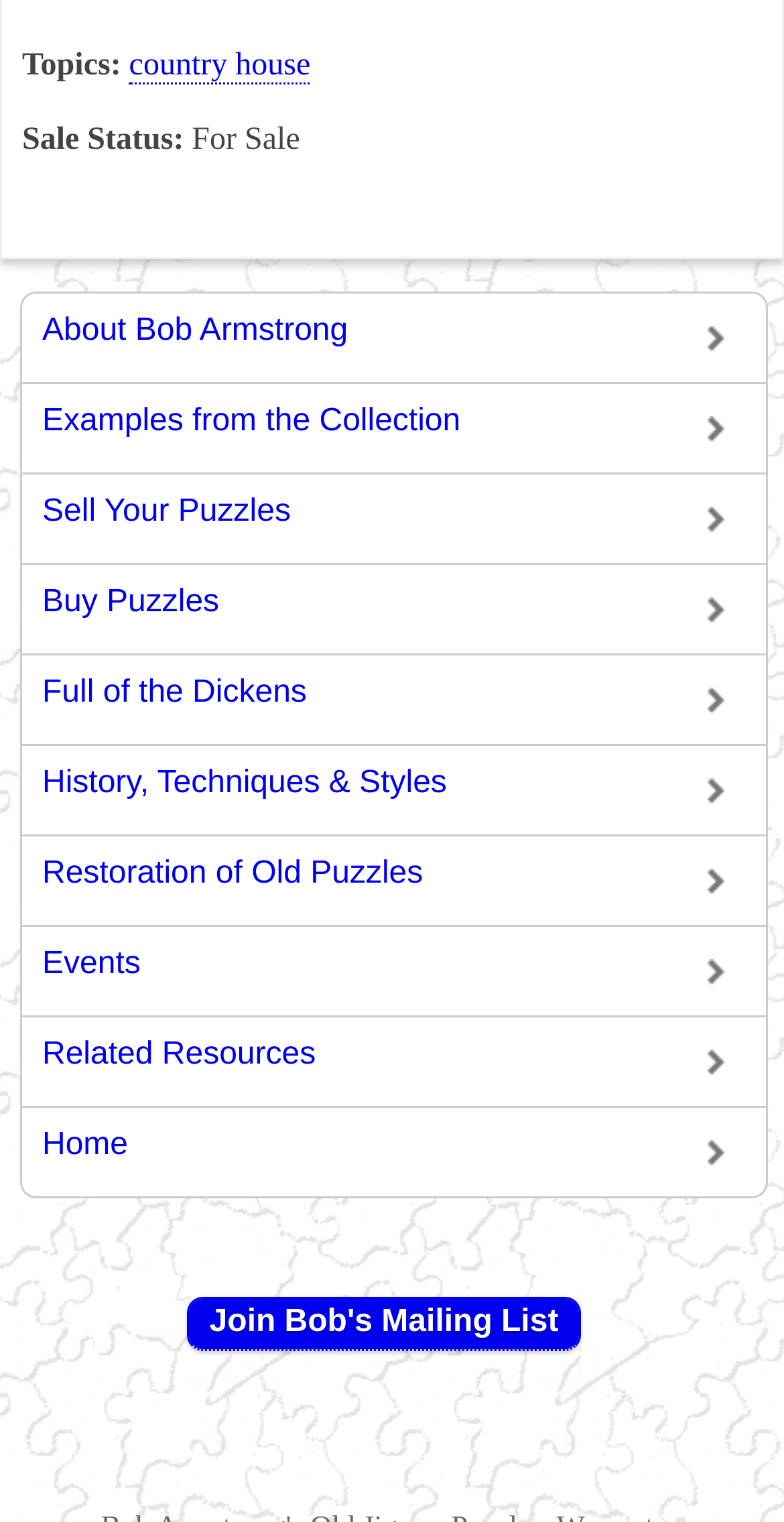Using the given element description, provide the bounding box coordinates (top-left x, top-left y, bottom-right x, bottom-right y) for the corresponding UI element in the screenshot: Join Bob's Mailing List

[0.239, 0.853, 0.741, 0.888]